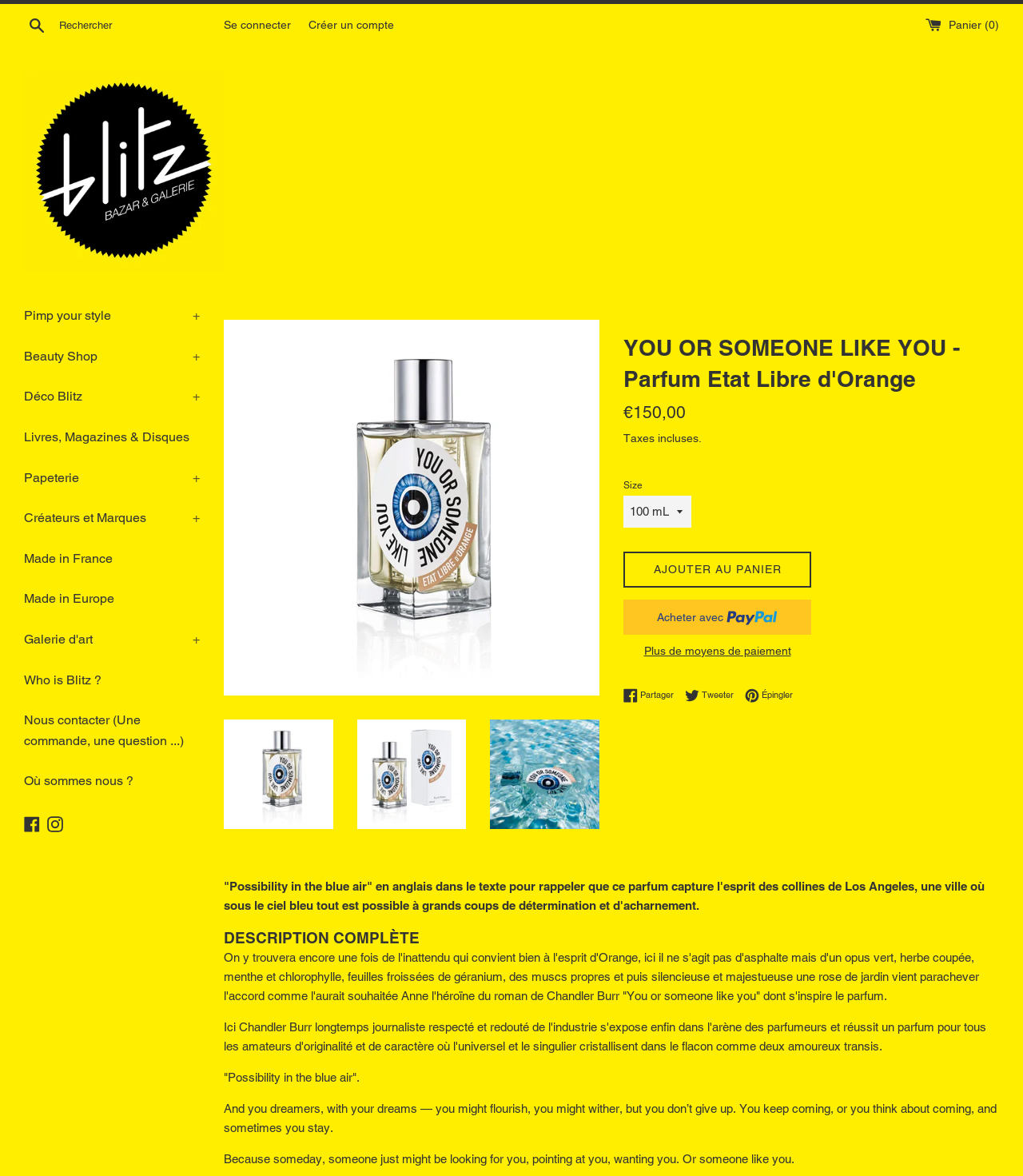Kindly determine the bounding box coordinates for the clickable area to achieve the given instruction: "View your cart".

[0.905, 0.015, 0.977, 0.026]